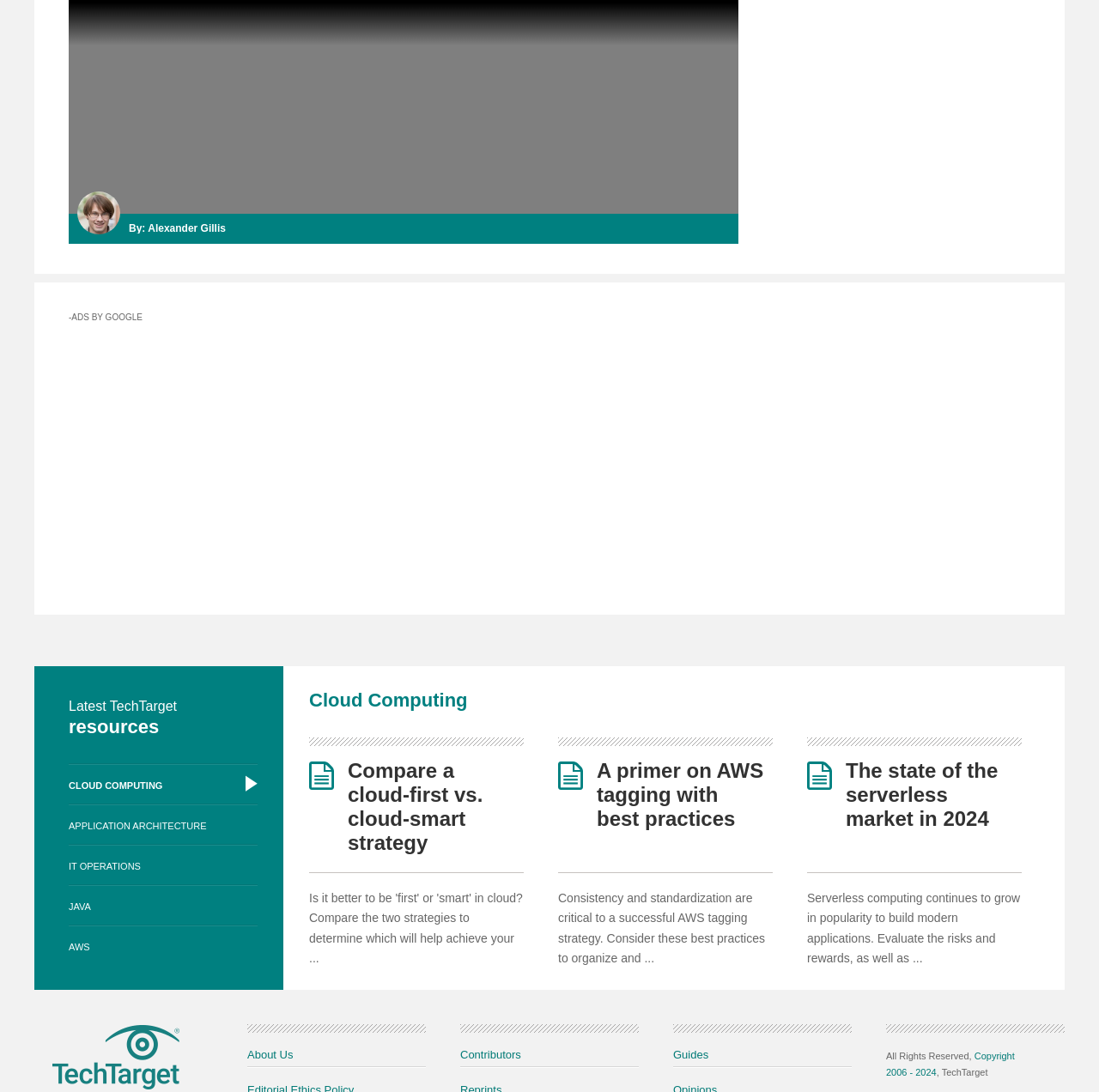Can you give a detailed response to the following question using the information from the image? What is the purpose of the 'About Us' link?

The 'About Us' link is usually used to provide information about the website or organization, its mission, vision, and other details, which suggests that this link serves the same purpose.